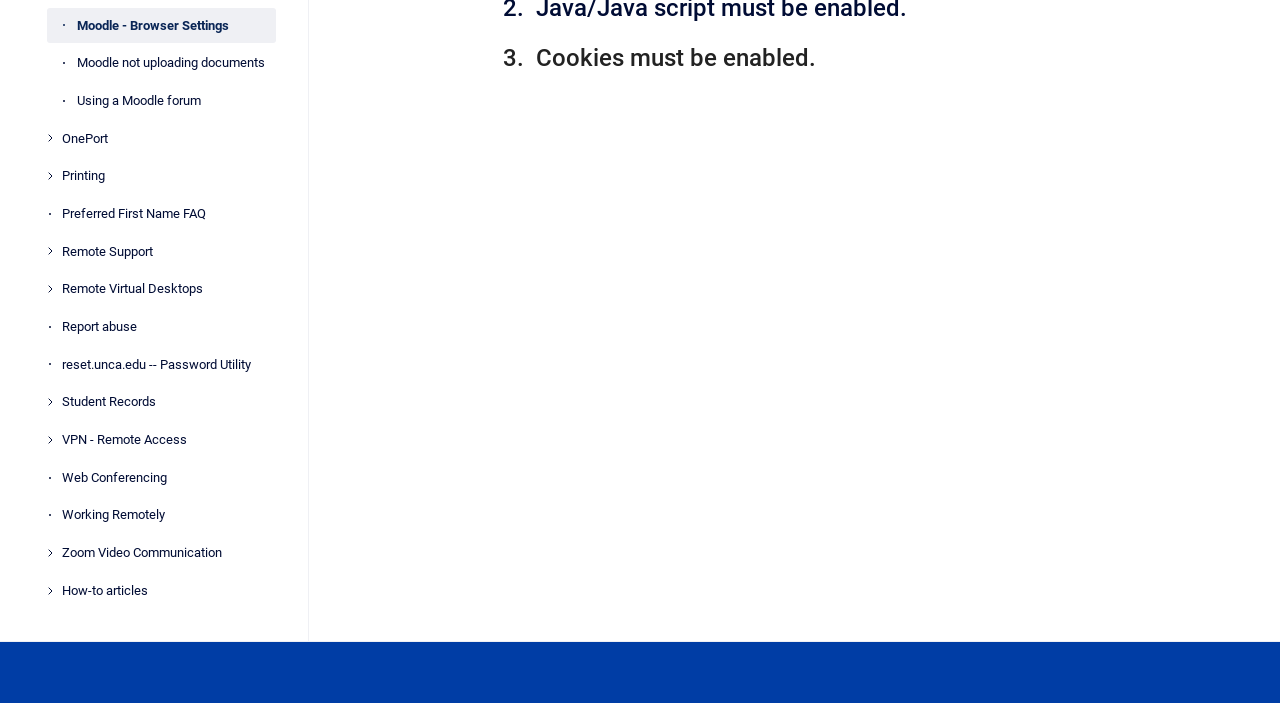Determine the bounding box coordinates of the UI element that matches the following description: "Zoom Video Communication". The coordinates should be four float numbers between 0 and 1 in the format [left, top, right, bottom].

[0.048, 0.762, 0.216, 0.812]